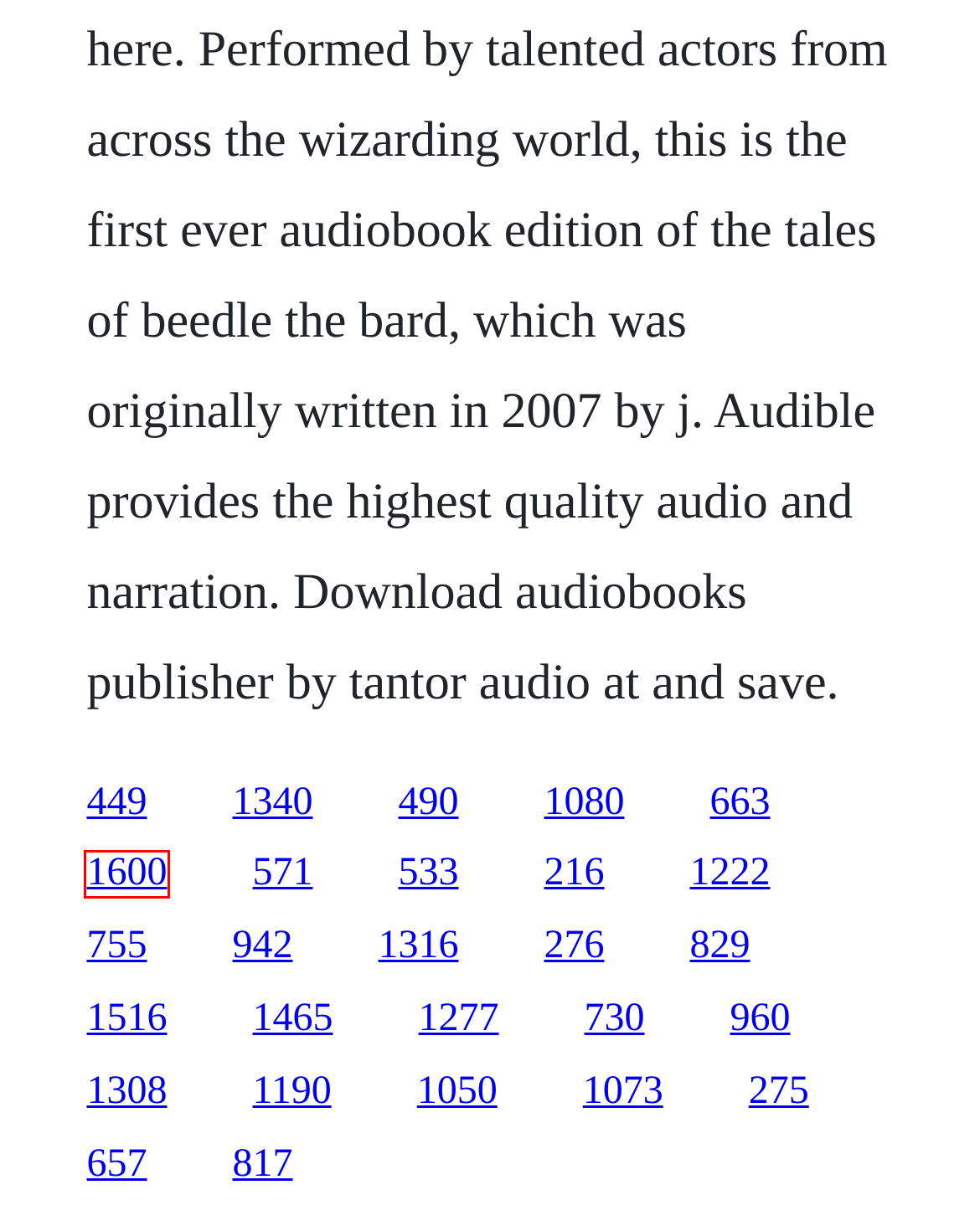You are given a screenshot of a webpage with a red rectangle bounding box around an element. Choose the best webpage description that matches the page after clicking the element in the bounding box. Here are the candidates:
A. Series colombia masterchef 2016 capitulo 18
B. Cry of the cormoran saison 4 episode 1
C. Brian wansink mindless eating epub to mobile
D. Biarc curve fitting software
E. Barcelona sevilla full match download
F. Dragon on the green book download pdf
G. Ntle module grade 9 pdf programming
H. George harrison dark horse download

B